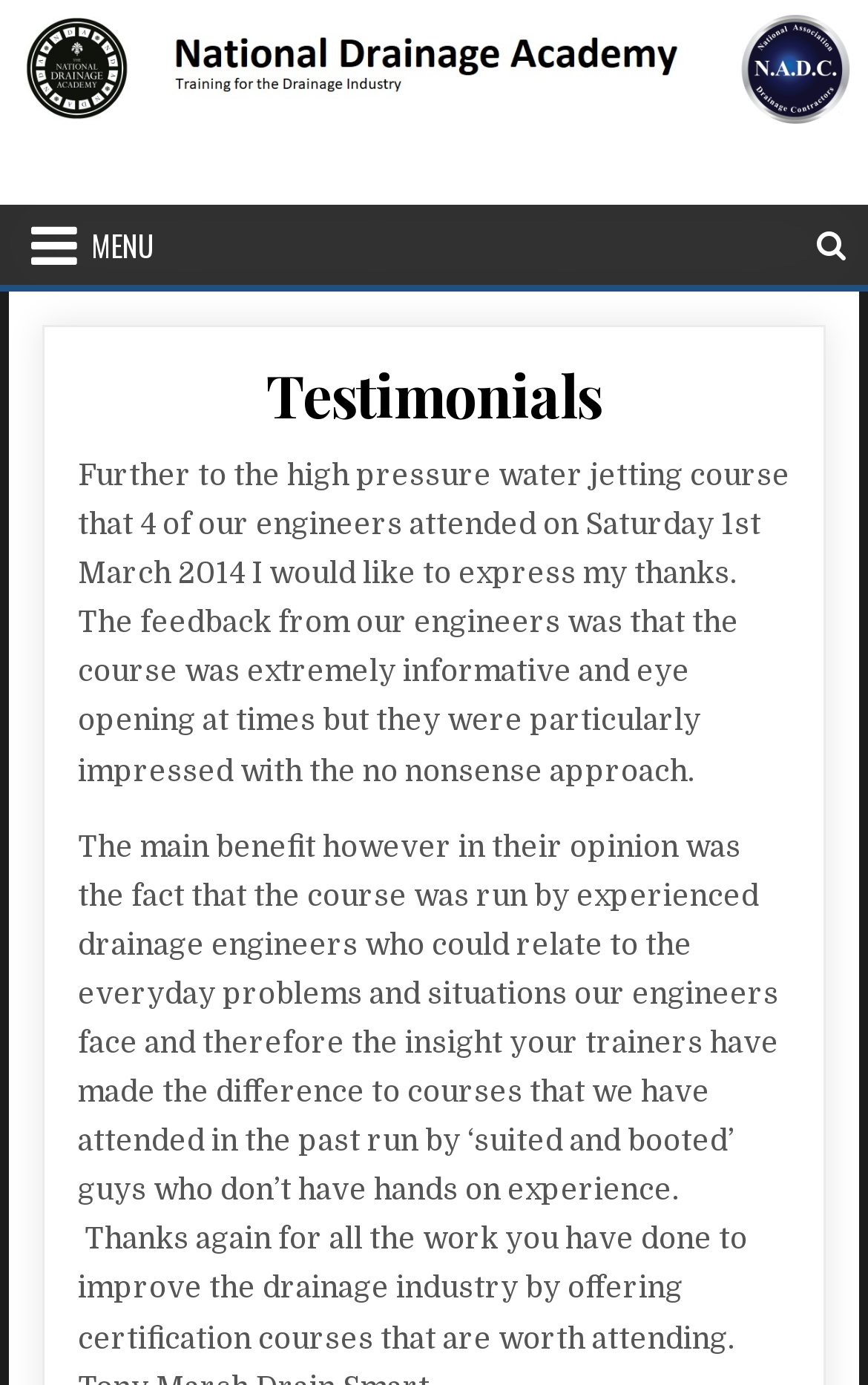Determine the main heading of the webpage and generate its text.

National Drainage Academy